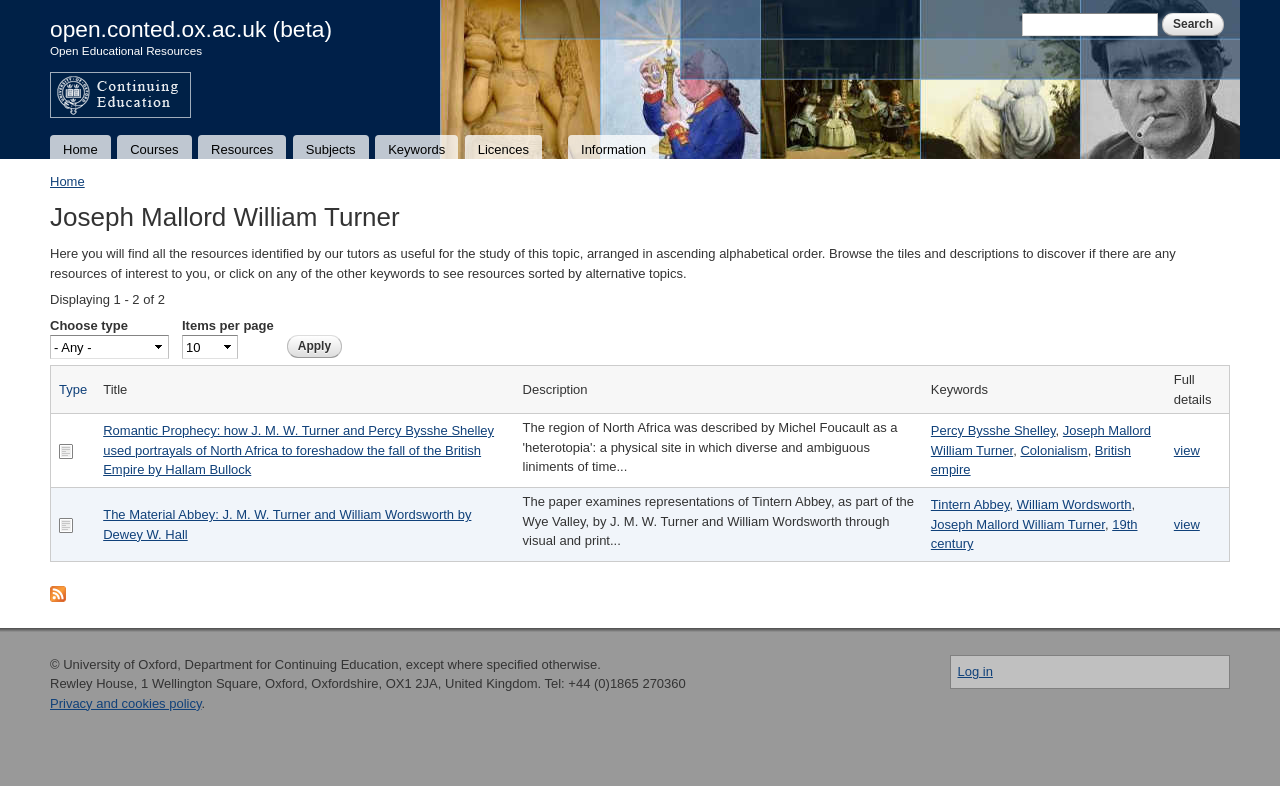Please locate the bounding box coordinates for the element that should be clicked to achieve the following instruction: "Apply filter". Ensure the coordinates are given as four float numbers between 0 and 1, i.e., [left, top, right, bottom].

[0.224, 0.426, 0.267, 0.456]